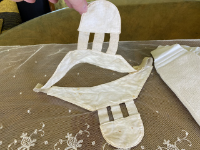What is the purpose of the straps and holders?
Look at the screenshot and respond with one word or a short phrase.

For pads